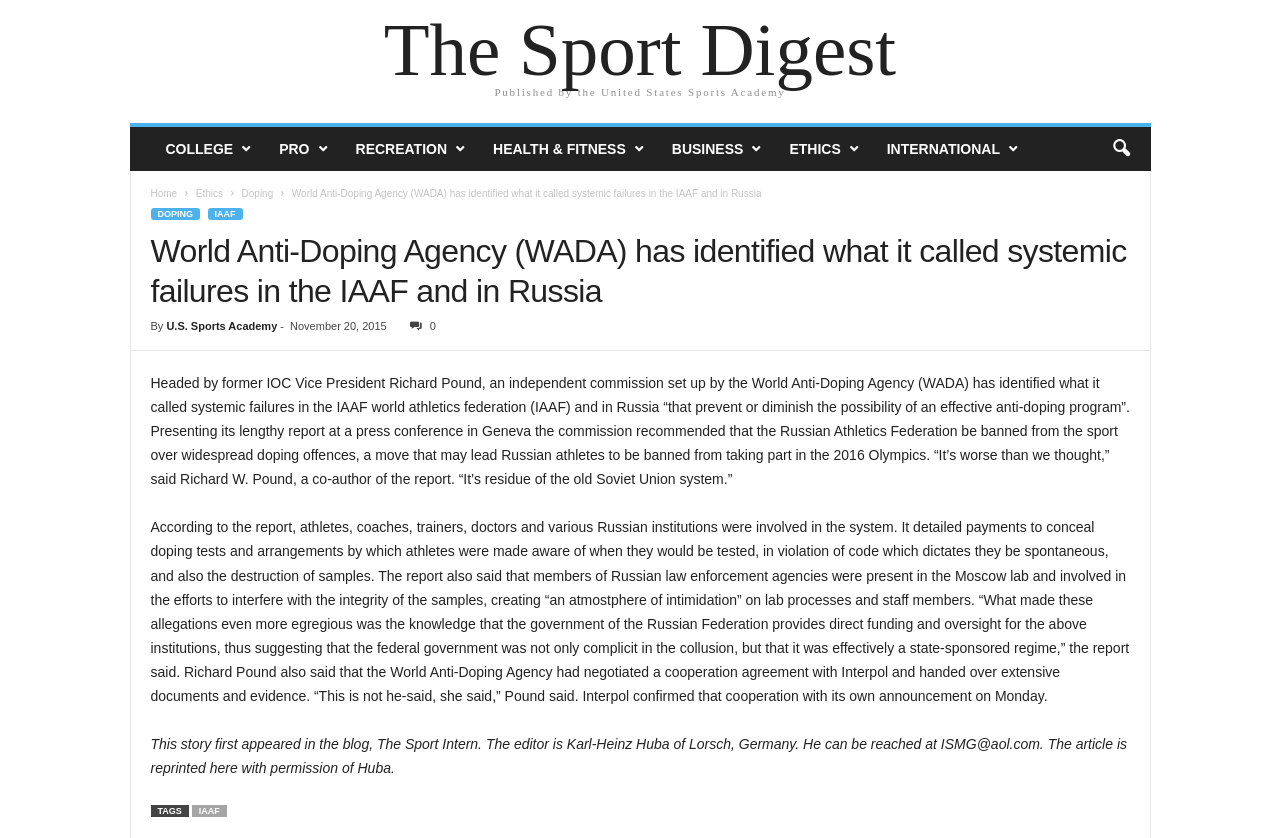Find the bounding box coordinates of the element to click in order to complete the given instruction: "Click on the 'IAAF' link."

[0.162, 0.248, 0.189, 0.263]